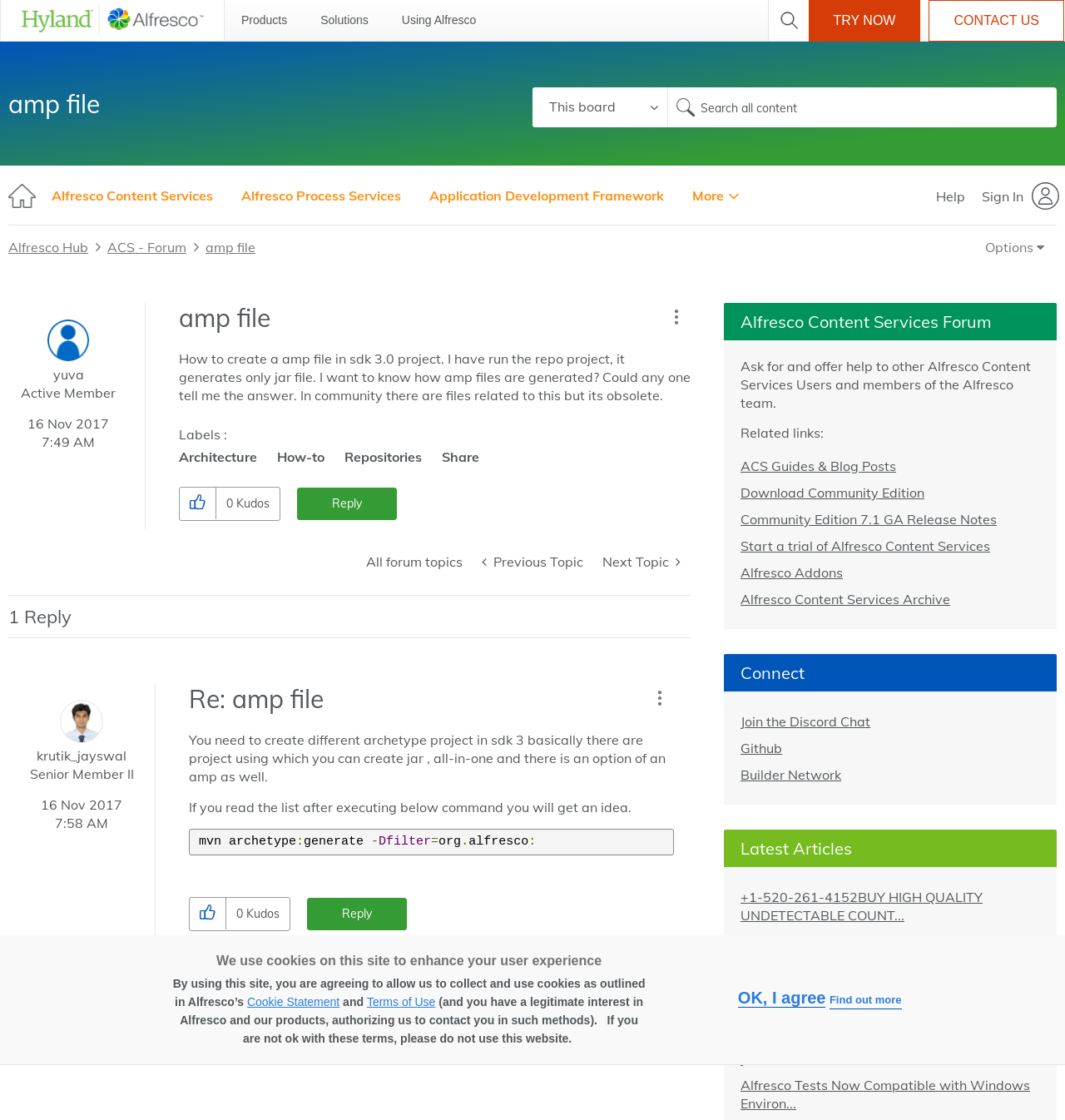What is the name of the user who posted the question?
Please respond to the question thoroughly and include all relevant details.

The question was posted by a user named yuva, which can be found in the profile section of the webpage, indicated by the image 'yuva' and the link 'View Profile of yuva'.